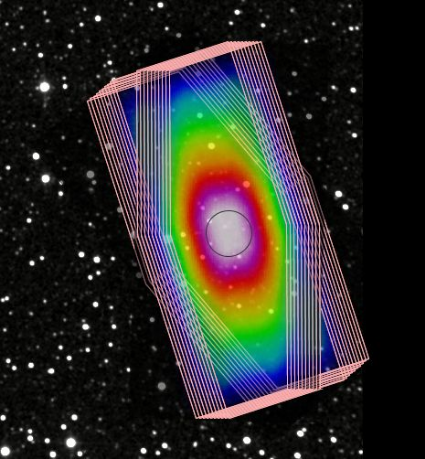Provide an in-depth description of the image.

This image illustrates a coverage map for two mini scan-maps taken at array angles of 70 and 110 degrees, aimed at optimizing observation in astronomy. The circular region displayed in the center represents a high-coverage area, approximately 50 arcseconds in diameter, indicating optimal sensitivity for point-source observations within this zone. The colorful gradient throughout the map signifies various coverage levels, with denser areas indicating higher data collection efficiency. This configuration is crucial for effectively observing celestial objects, as improper scan parameters can lead to less reliable data collection. The visual emphasis on the coverage regions serves as a guideline for astronomers to ensure accurate and comprehensive imaging during observations.